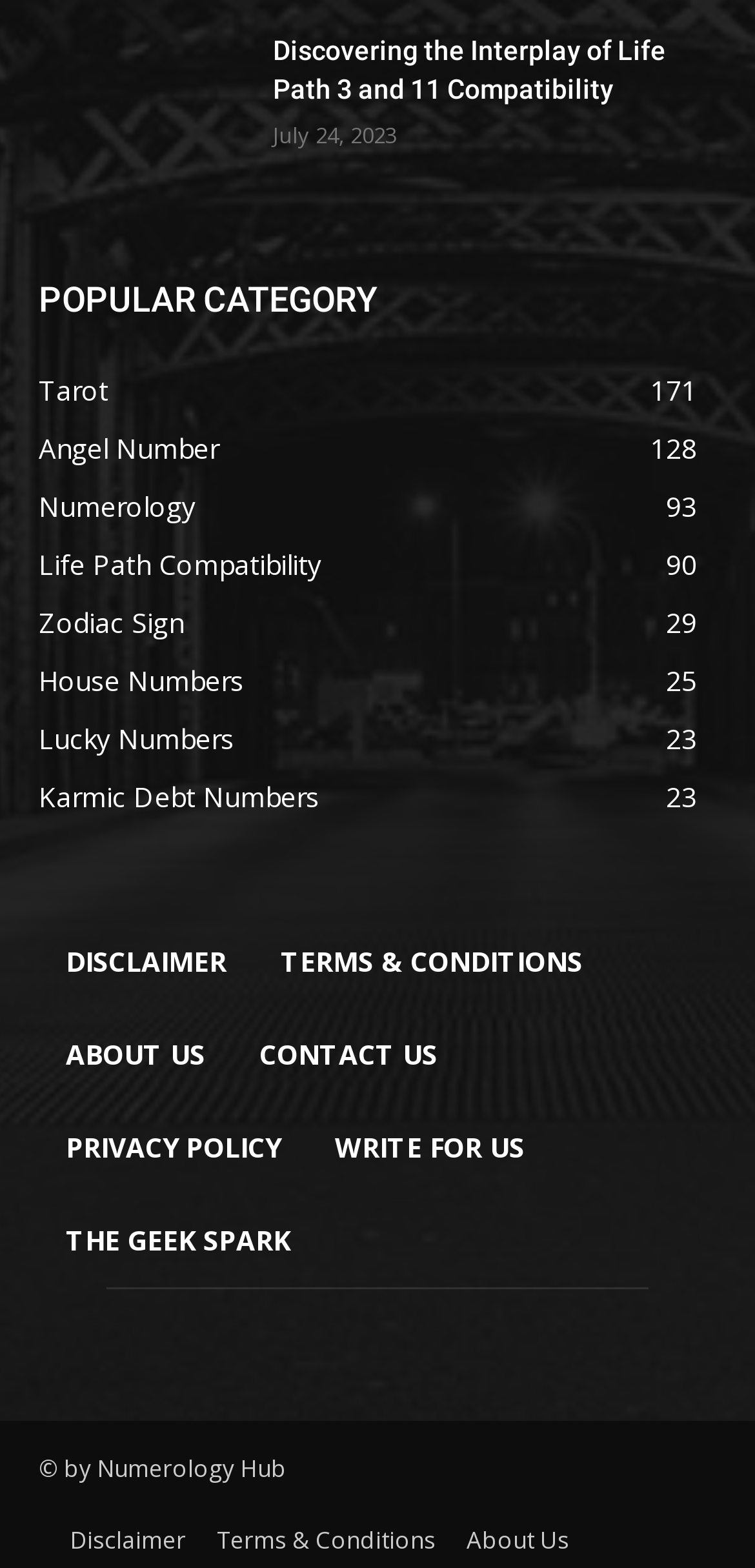Identify the bounding box coordinates of the clickable region to carry out the given instruction: "Learn about Numerology Hub".

[0.051, 0.925, 0.379, 0.946]